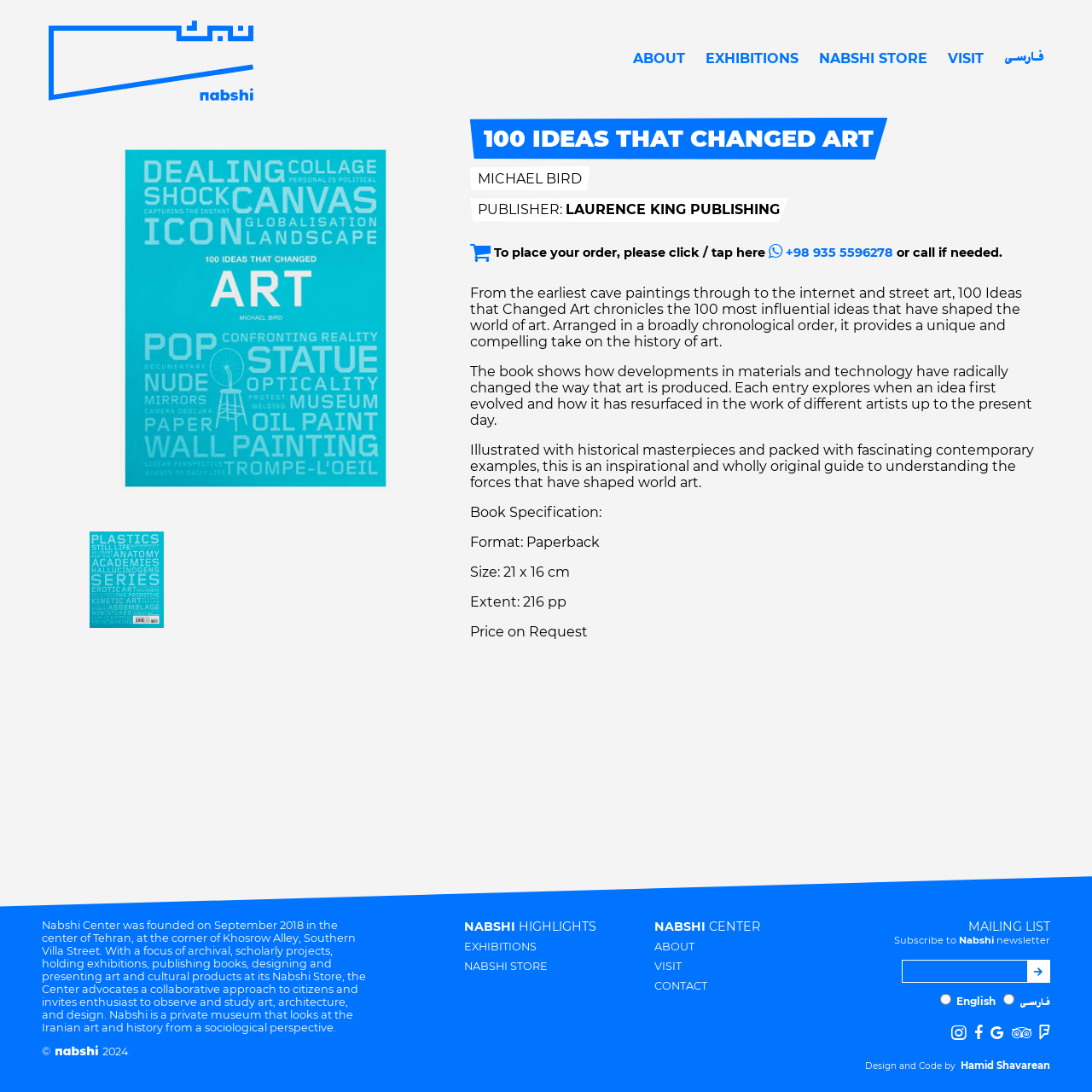Detail the various sections and features of the webpage.

The webpage is about Nabshi, a center that focuses on archival, scholarly projects, exhibitions, publishing books, and designing and presenting art and cultural products. At the top, there is a navigation menu with links to "ABOUT", "EXHIBITIONS", "NABSHI STORE", "VISIT", and "فارسی" (Persian). Below the navigation menu, there is a large image.

The main content of the webpage is about the book "100 Ideas that Changed Art" by Michael Bird, published by Laurence King Publishing. The book is described as a chronicle of the 100 most influential ideas that have shaped the world of art, arranged in a broadly chronological order. There are three paragraphs of text that provide more information about the book, including its contents, illustrations, and specifications.

To the right of the book description, there is a call-to-action button to place an order, along with a phone number and a link to call or tap. Below the book description, there is a section with details about the book's specifications, including its format, size, extent, and price.

At the bottom of the webpage, there is a section about Nabshi Center, which includes links to "NABSHI HIGHLIGHTS", "EXHIBITIONS", "NABSHI STORE", "ABOUT", "VISIT", and "CONTACT". There is also a section for subscribing to the Nabshi newsletter, with a textbox to enter an email address and a button to subscribe. Additionally, there are links to social media platforms and a section with copyright information and a link to the designer and coder of the webpage.